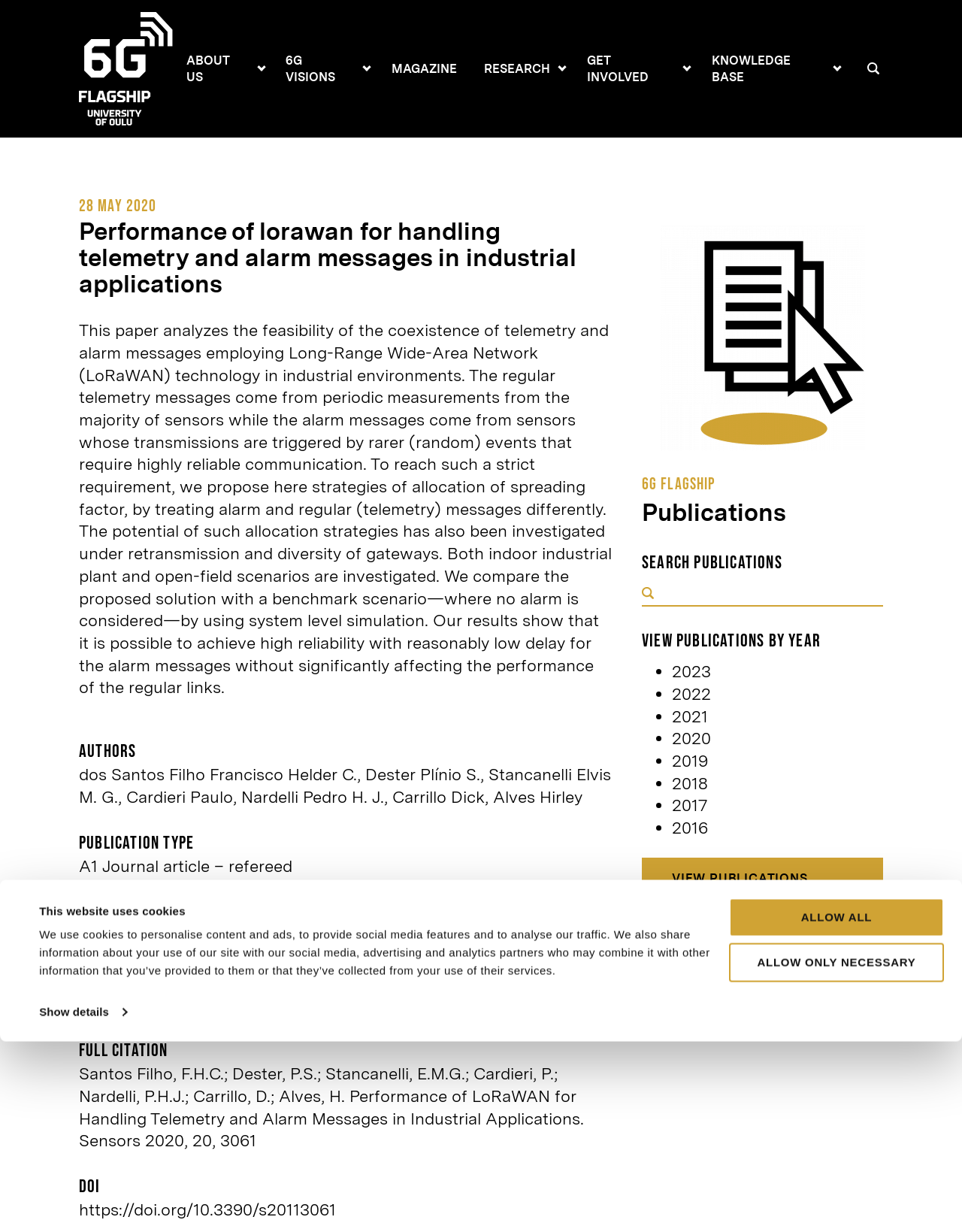Please identify the bounding box coordinates of the clickable region that I should interact with to perform the following instruction: "Search for a specific keyword". The coordinates should be expressed as four float numbers between 0 and 1, i.e., [left, top, right, bottom].

[0.667, 0.473, 0.918, 0.492]